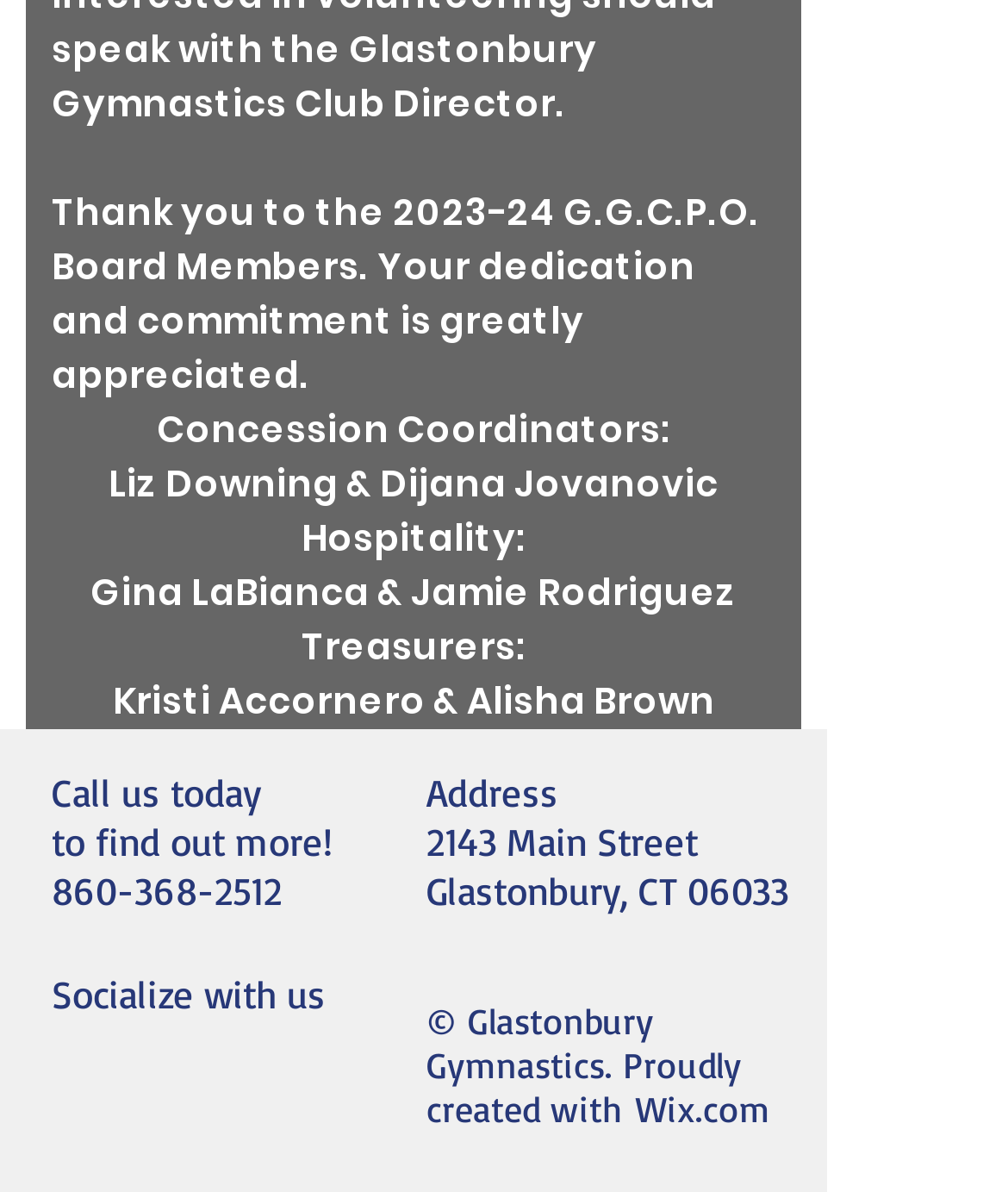What platform was the website created with?
Using the image, give a concise answer in the form of a single word or short phrase.

Wix.com